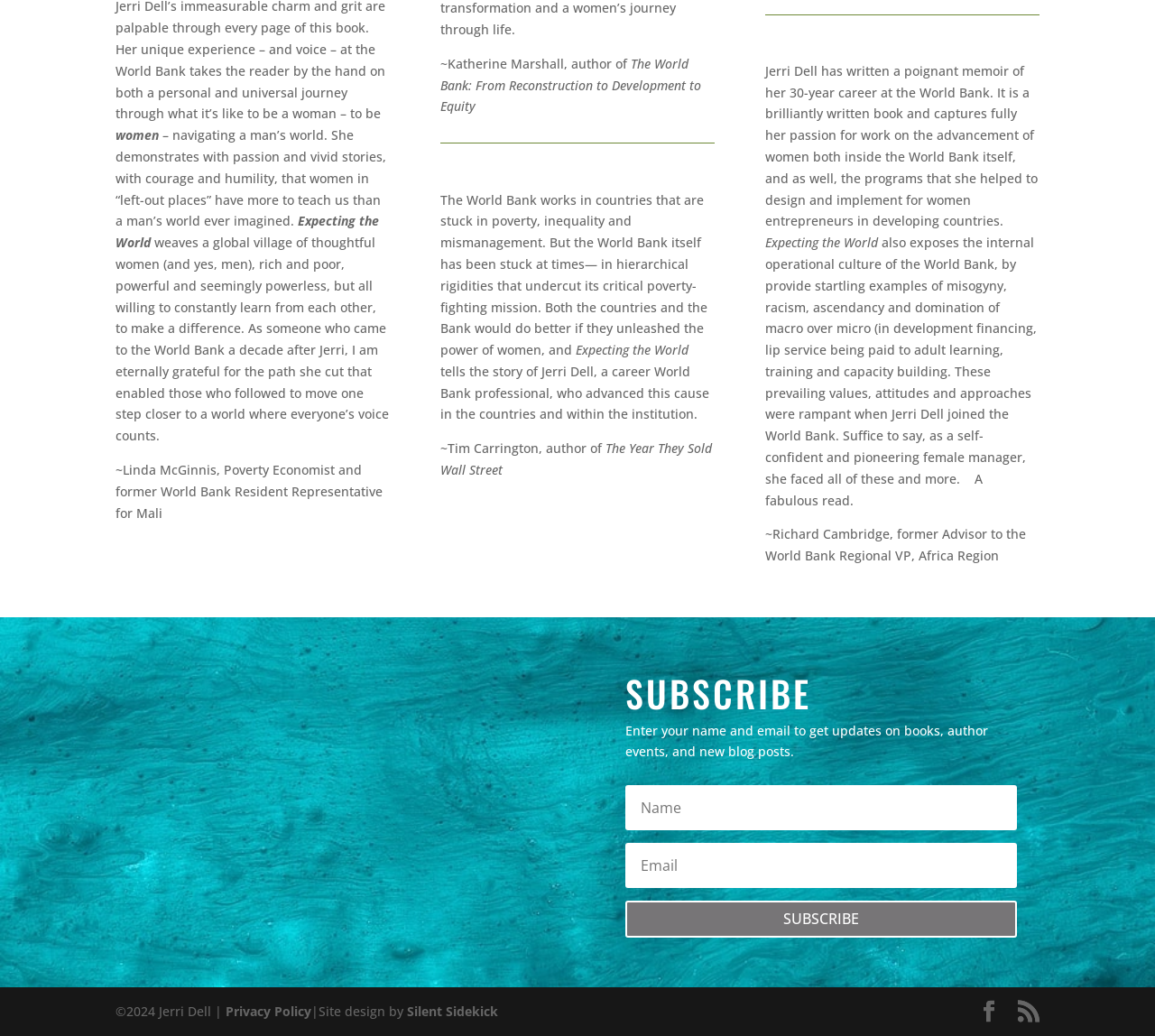Find the bounding box coordinates for the HTML element specified by: "Privacy Policy".

[0.195, 0.968, 0.27, 0.984]